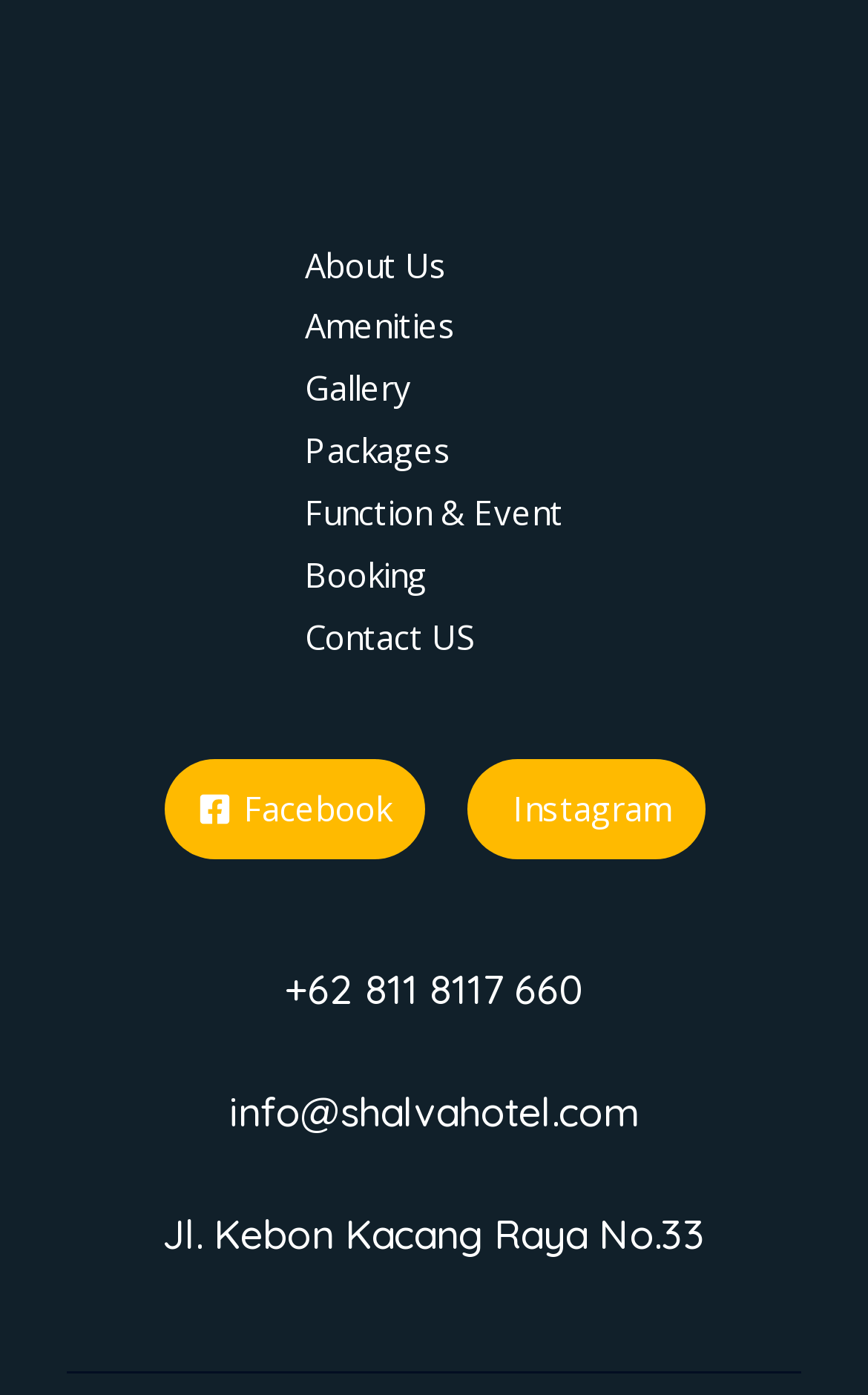Determine the bounding box coordinates for the clickable element to execute this instruction: "Go to Afrika". Provide the coordinates as four float numbers between 0 and 1, i.e., [left, top, right, bottom].

None